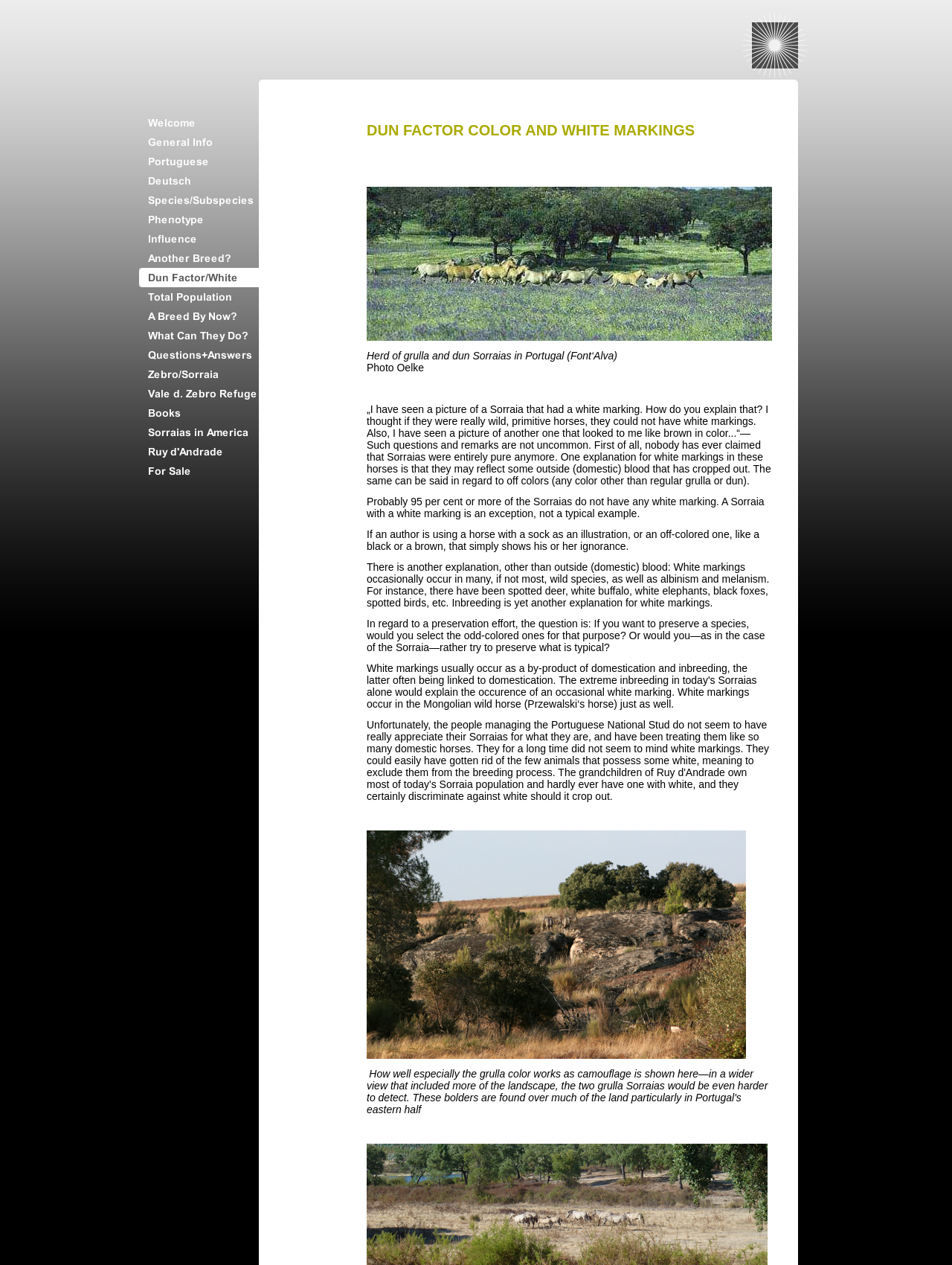What is the logo image located at?
Can you offer a detailed and complete answer to this question?

The logo image is located at the top right corner of the webpage, inside a layout table cell, and has a bounding box with coordinates [0.385, 0.0, 0.838, 0.063].